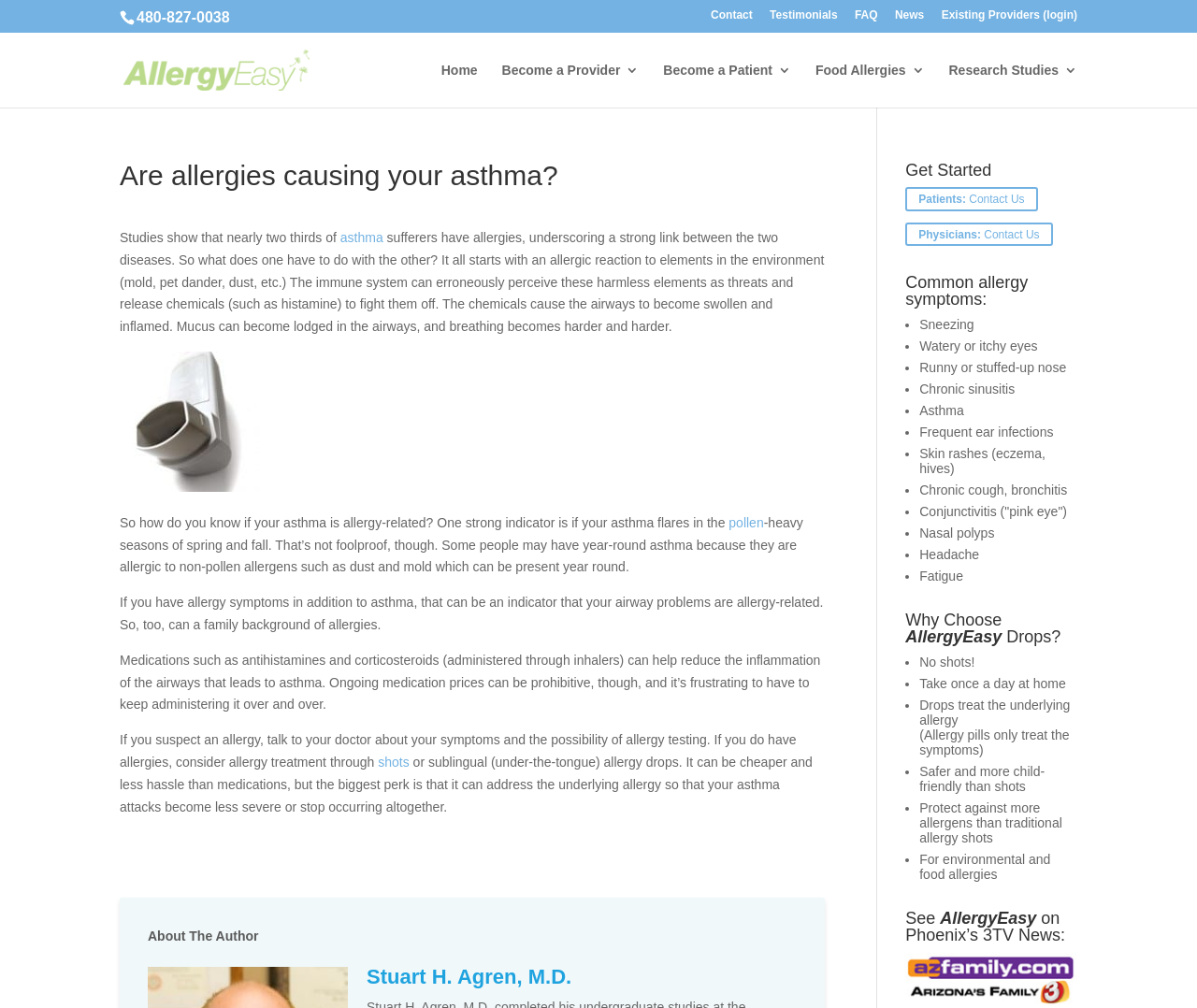Please provide the bounding box coordinates for the element that needs to be clicked to perform the instruction: "Watch AllergyEasy on Phoenix’s 3TV News". The coordinates must consist of four float numbers between 0 and 1, formatted as [left, top, right, bottom].

[0.756, 0.945, 0.9, 0.998]